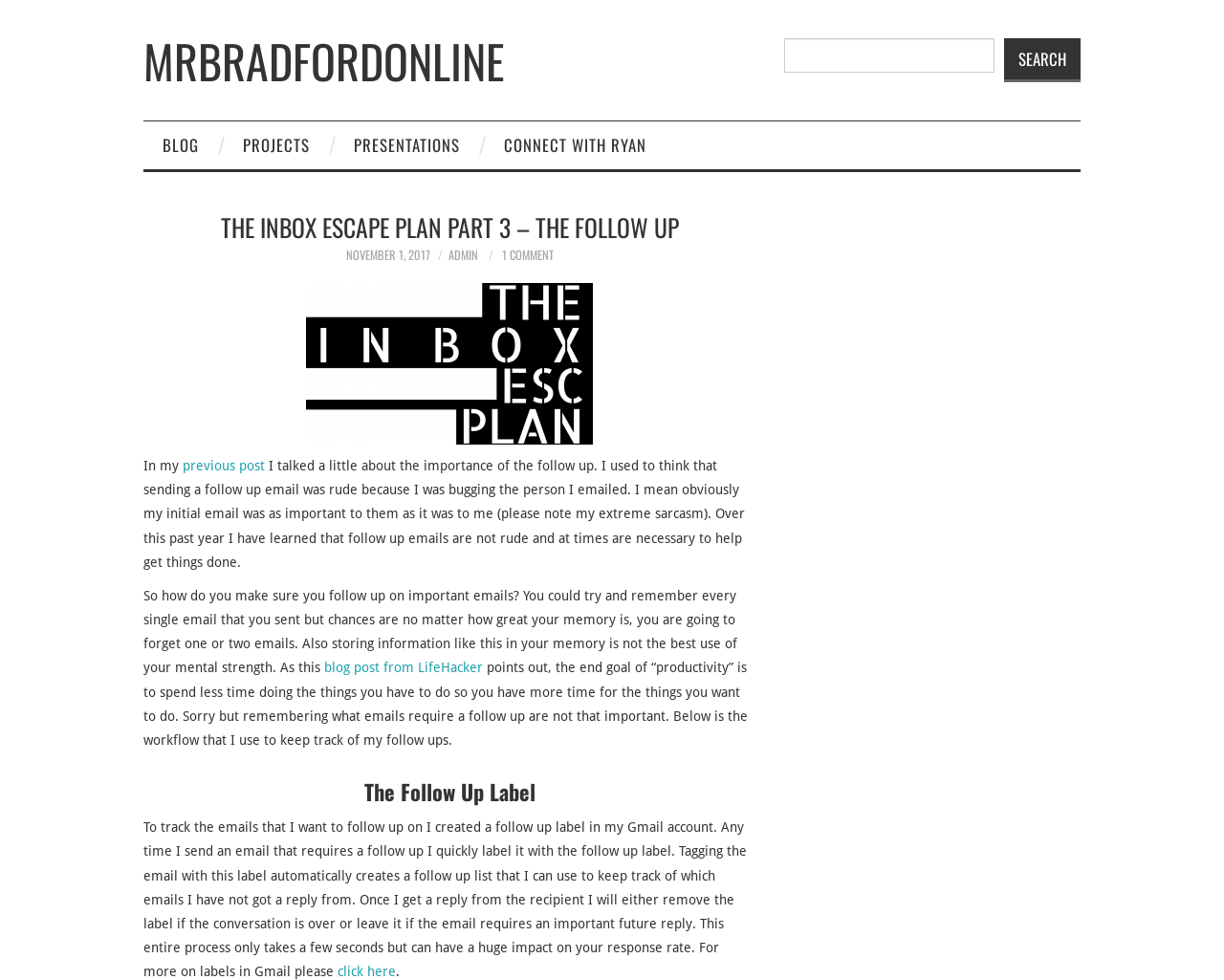Please determine the bounding box coordinates of the element's region to click for the following instruction: "Search for something".

[0.64, 0.039, 0.883, 0.084]